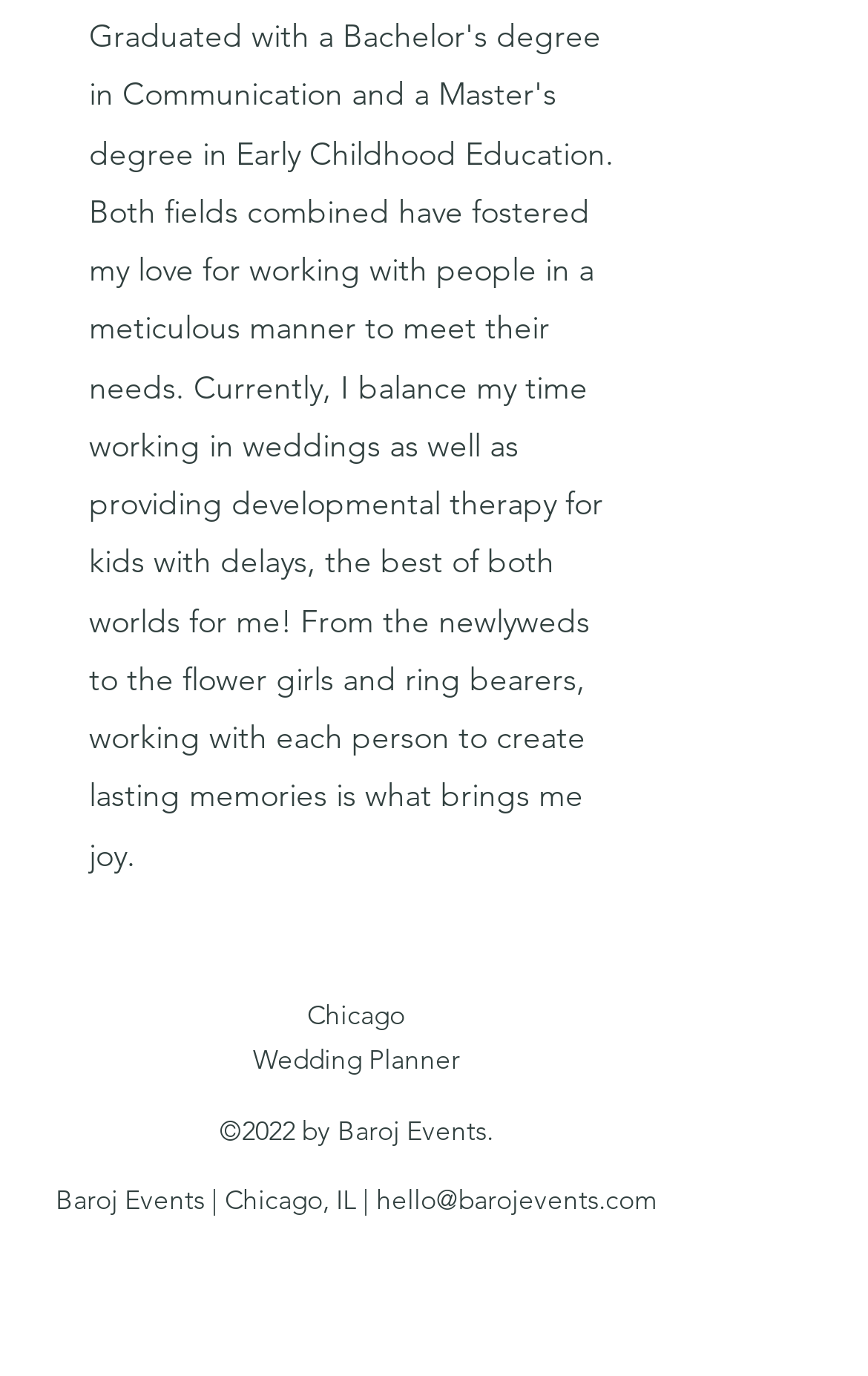Provide your answer to the question using just one word or phrase: What is the company name?

Baroj Events